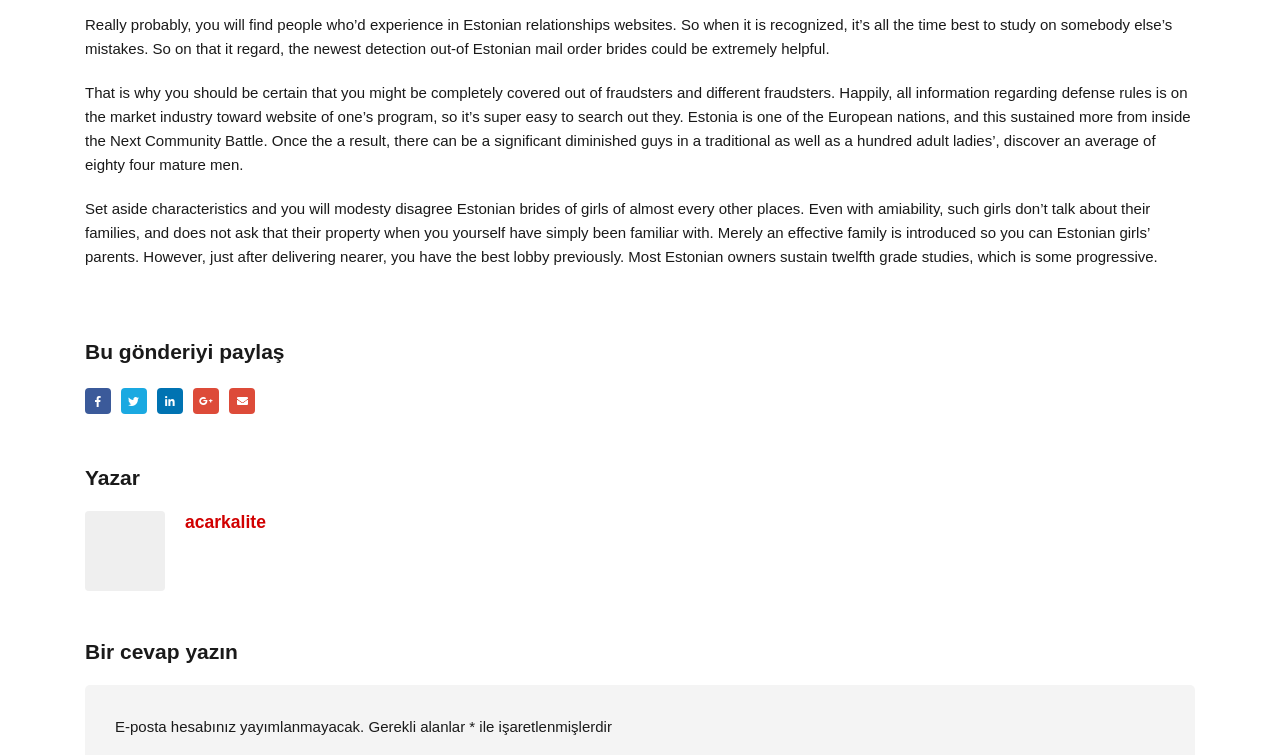Give the bounding box coordinates for the element described by: "Facebook".

[0.066, 0.514, 0.089, 0.553]